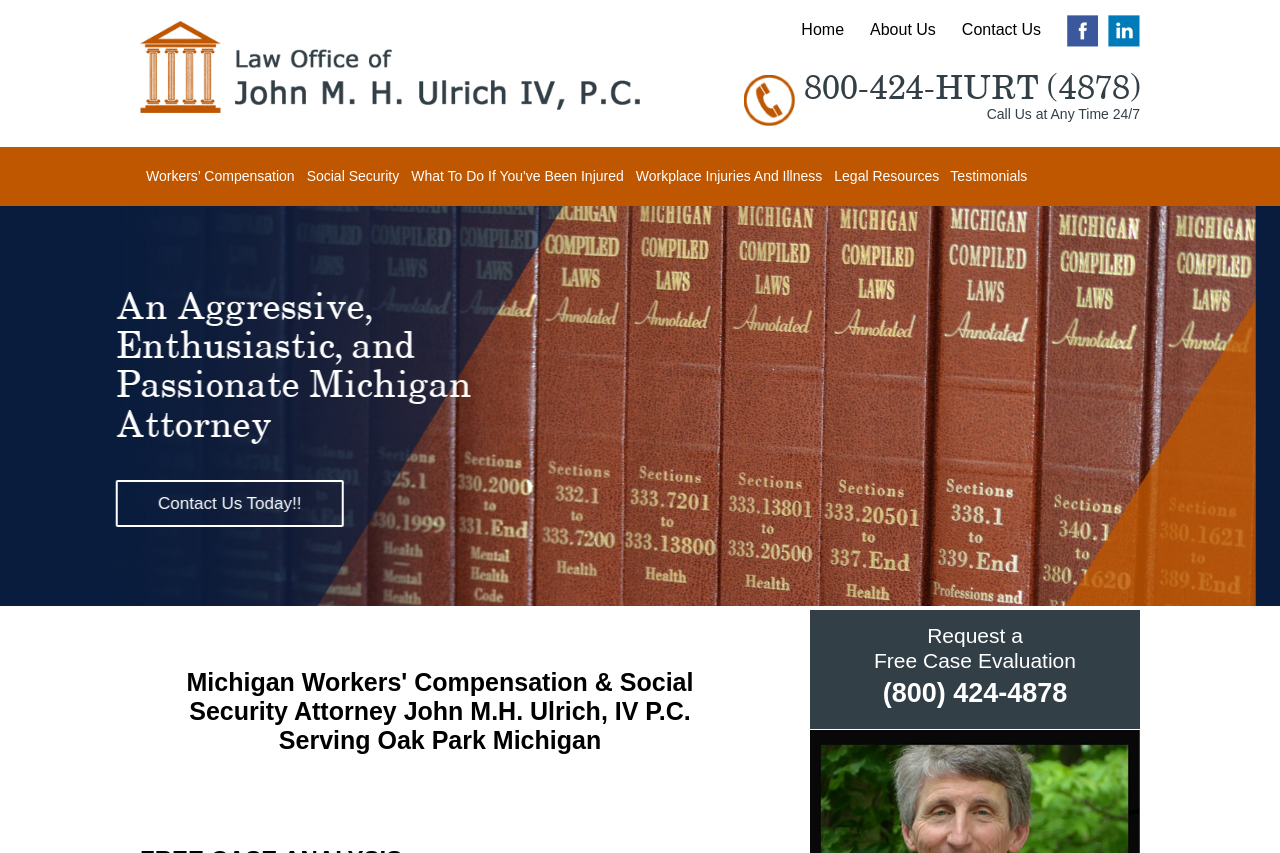Determine the bounding box coordinates of the region that needs to be clicked to achieve the task: "Click the Ulrich Law logo".

[0.109, 0.025, 0.5, 0.132]